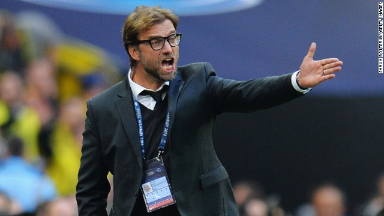Describe the important features and context of the image with as much detail as possible.

The image captures an intense moment from a significant football match, showcasing a coach passionately directing his team from the sidelines. Dressed in a formal black suit with a white shirt and tie, he exudes authority and determination. His posture conveys urgency as he gestures animatedly, perhaps giving tactical instructions or motivating his players during a crucial moment in the game. The backdrop is blurred, emphasizing the coach amidst the high-stakes atmosphere, likely during a key match in a prestigious tournament, such as the UEFA Champions League. This scene highlights the pivotal role of coaches in football, underscoring their influence on game dynamics and player performance.